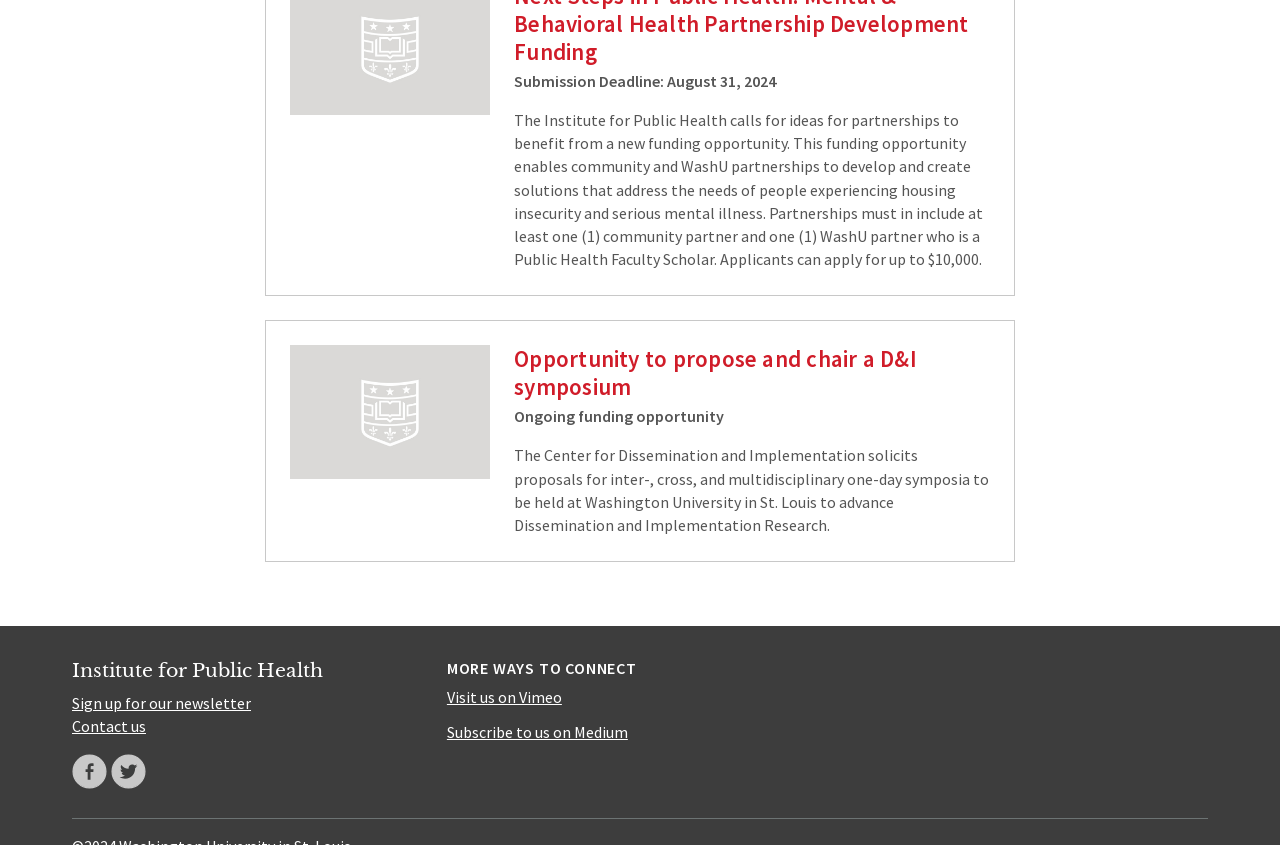Provide a one-word or one-phrase answer to the question:
What is the funding opportunity for?

Housing insecurity and serious mental illness